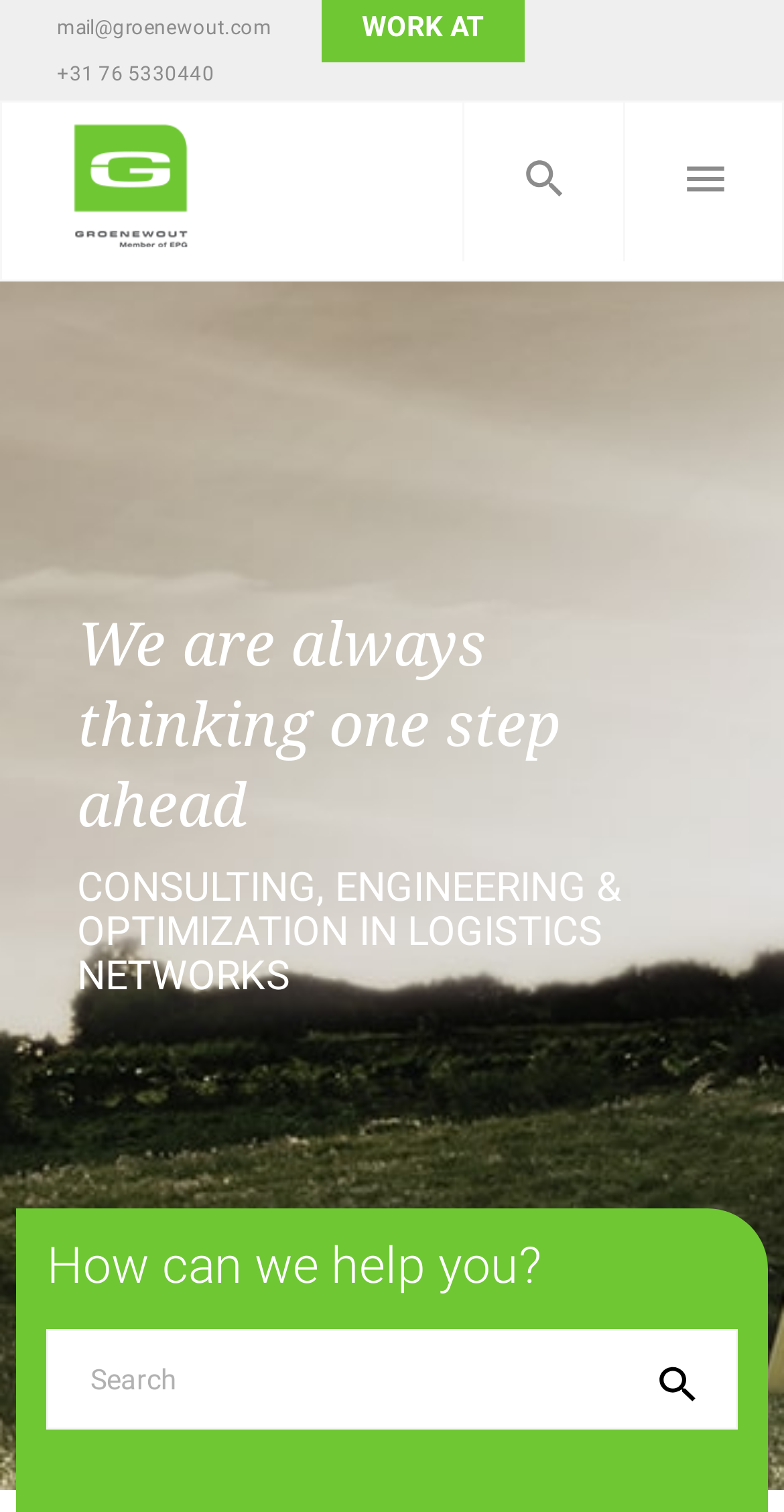Could you please study the image and provide a detailed answer to the question:
What is the phone number to contact Groenewout?

I found the phone number by looking at the link element with the text '+31 76 5330440' located at the top of the webpage, which is likely a contact information section.